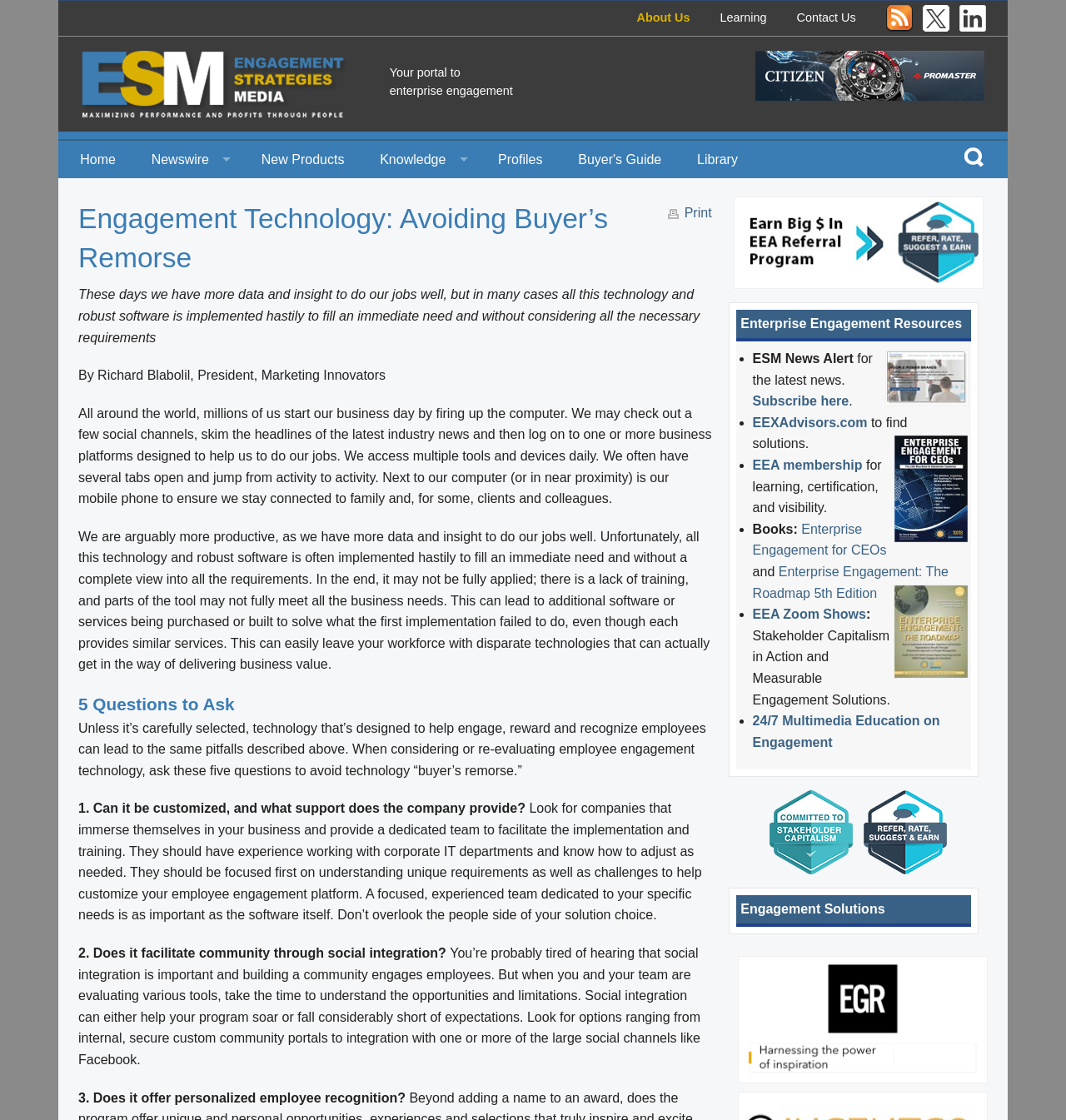Predict the bounding box of the UI element that fits this description: "alt="Refer, Rate, Suggest & Earn"".

[0.81, 0.736, 0.889, 0.749]